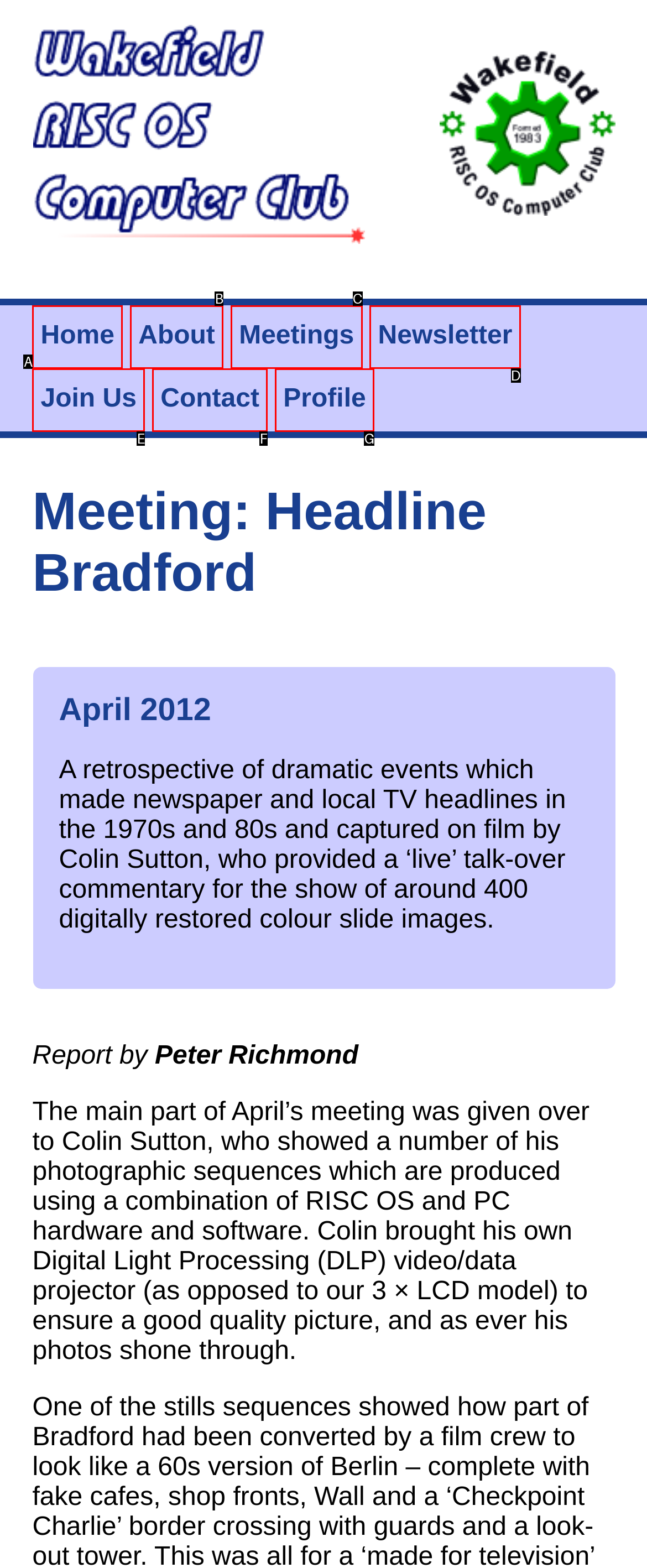Find the HTML element that matches the description: Join Us
Respond with the corresponding letter from the choices provided.

E